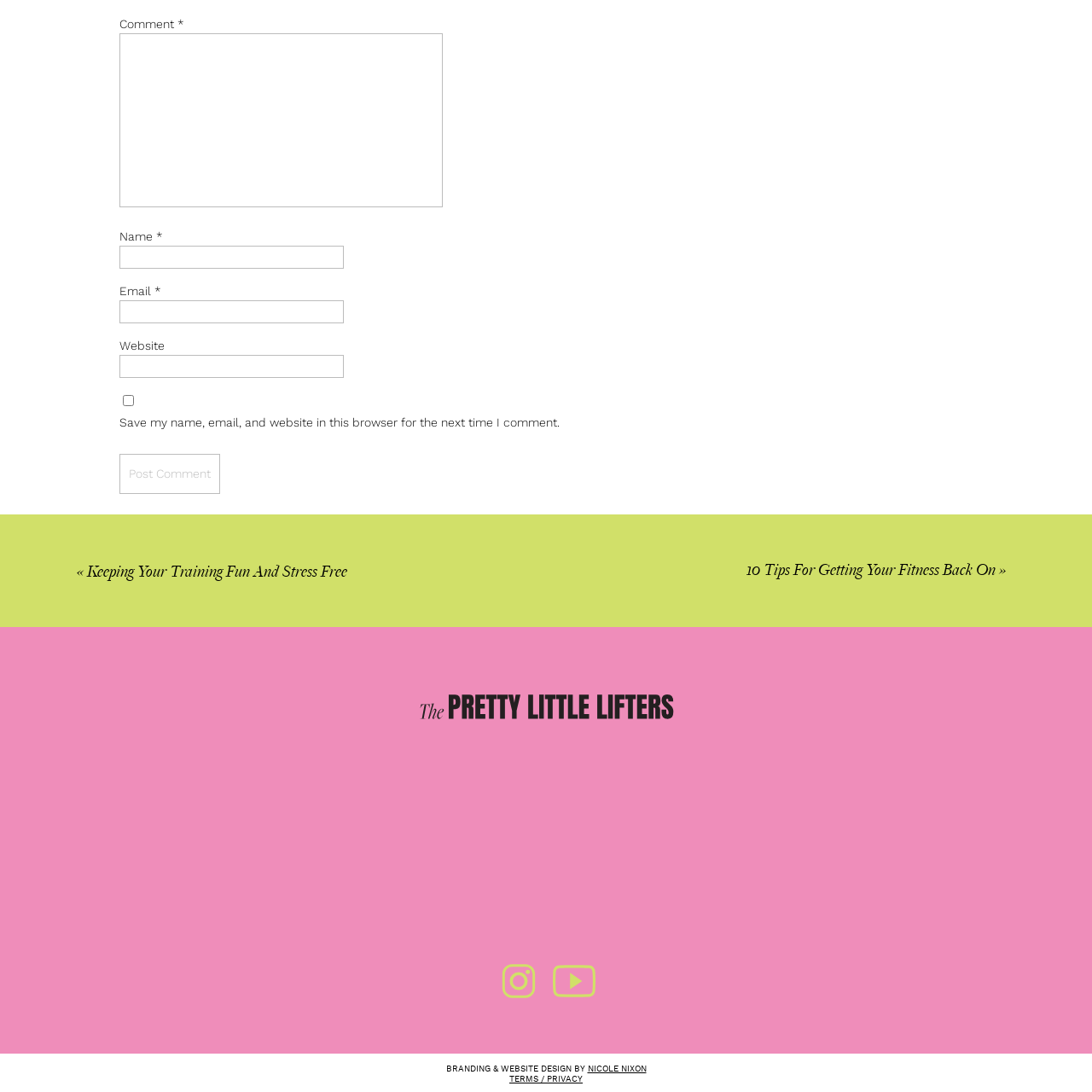Pay attention to the area highlighted by the red boundary and answer the question with a single word or short phrase: 
What type of discussion does the icon support?

community-oriented discussion